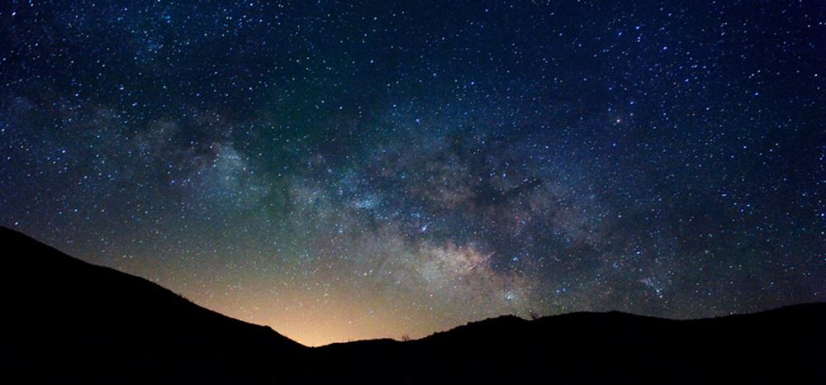Utilize the information from the image to answer the question in detail:
What is the source of the soft, warm glow?

The soft, warm glow emanating from the horizon is likely due to distant towns or natural phenomena, as hinted by the caption, which suggests that the light sources are not within the immediate vicinity of the rolling hills.